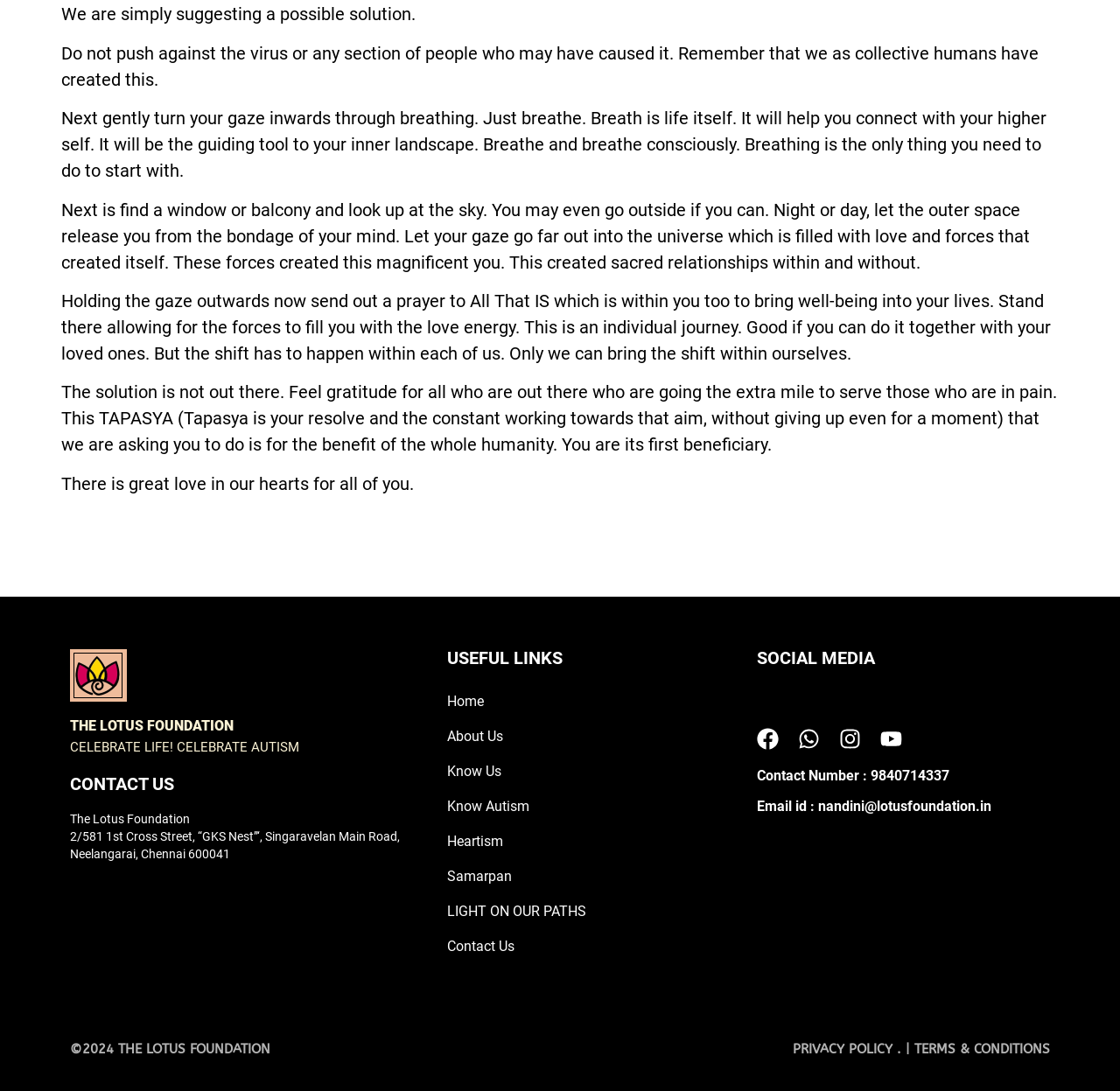Find the bounding box of the element with the following description: "Know Us". The coordinates must be four float numbers between 0 and 1, formatted as [left, top, right, bottom].

[0.399, 0.691, 0.66, 0.723]